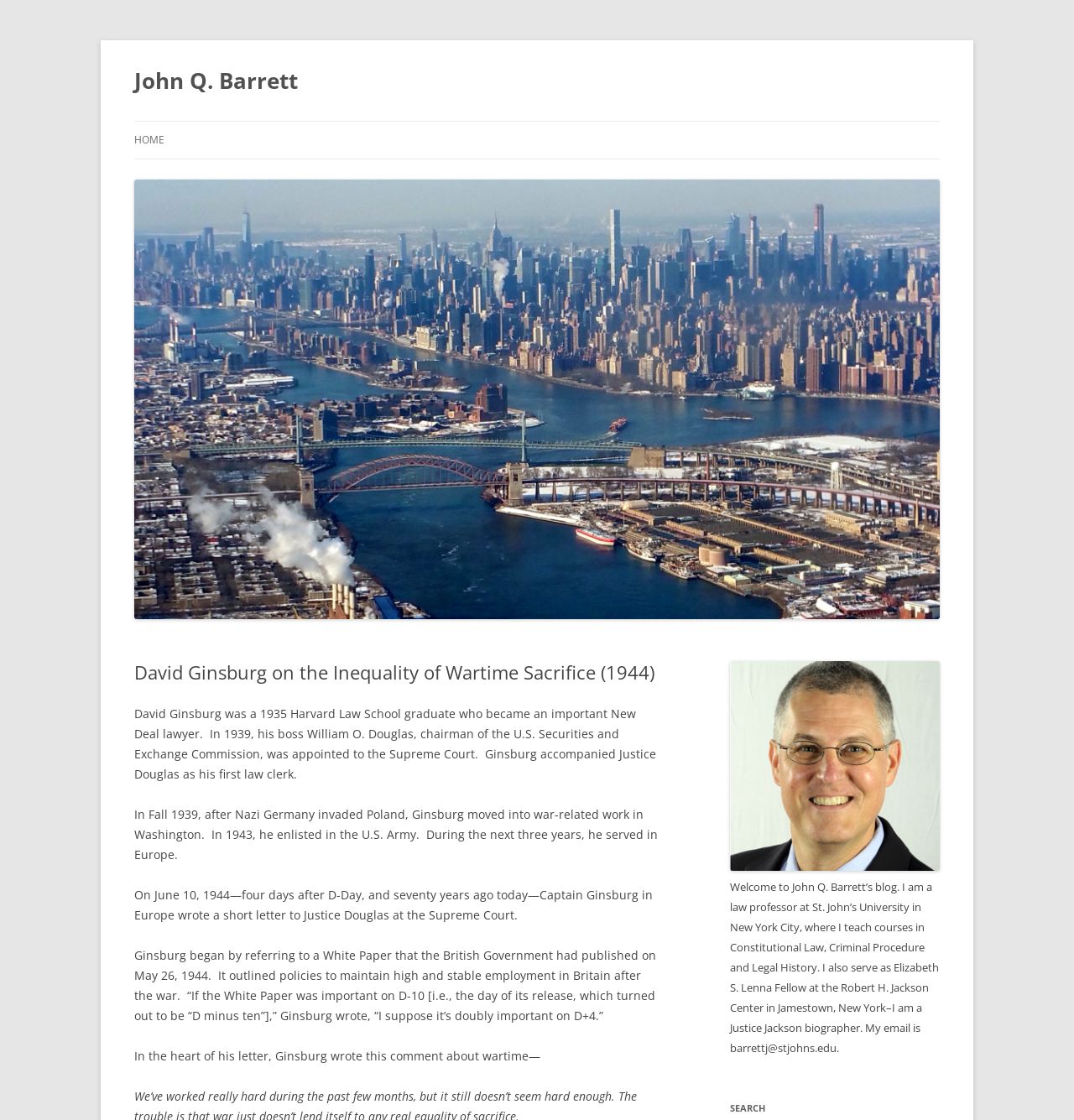Where is John Q. Barrett a law professor?
Give a detailed explanation using the information visible in the image.

I found the answer by reading the text 'I am a law professor at St. John’s University in New York City...' which indicates that John Q. Barrett is a law professor at St. John’s University.